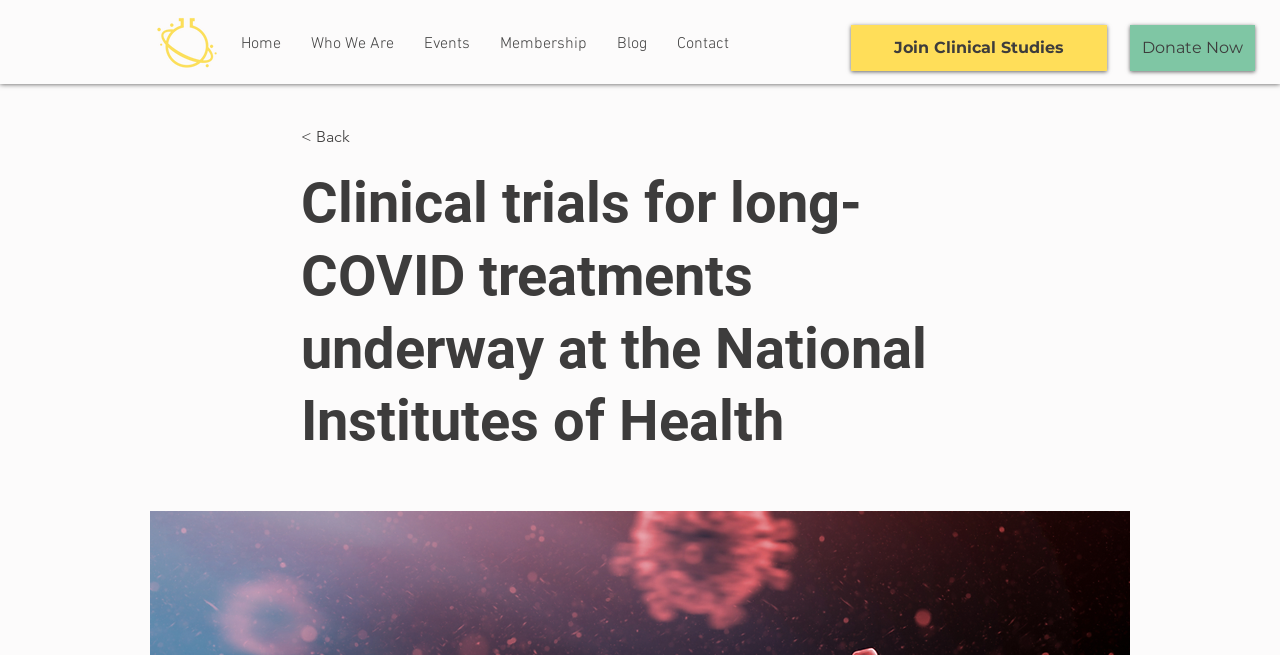Locate the bounding box coordinates of the element to click to perform the following action: 'Click the 'Donate Now' link'. The coordinates should be given as four float values between 0 and 1, in the form of [left, top, right, bottom].

[0.883, 0.038, 0.98, 0.108]